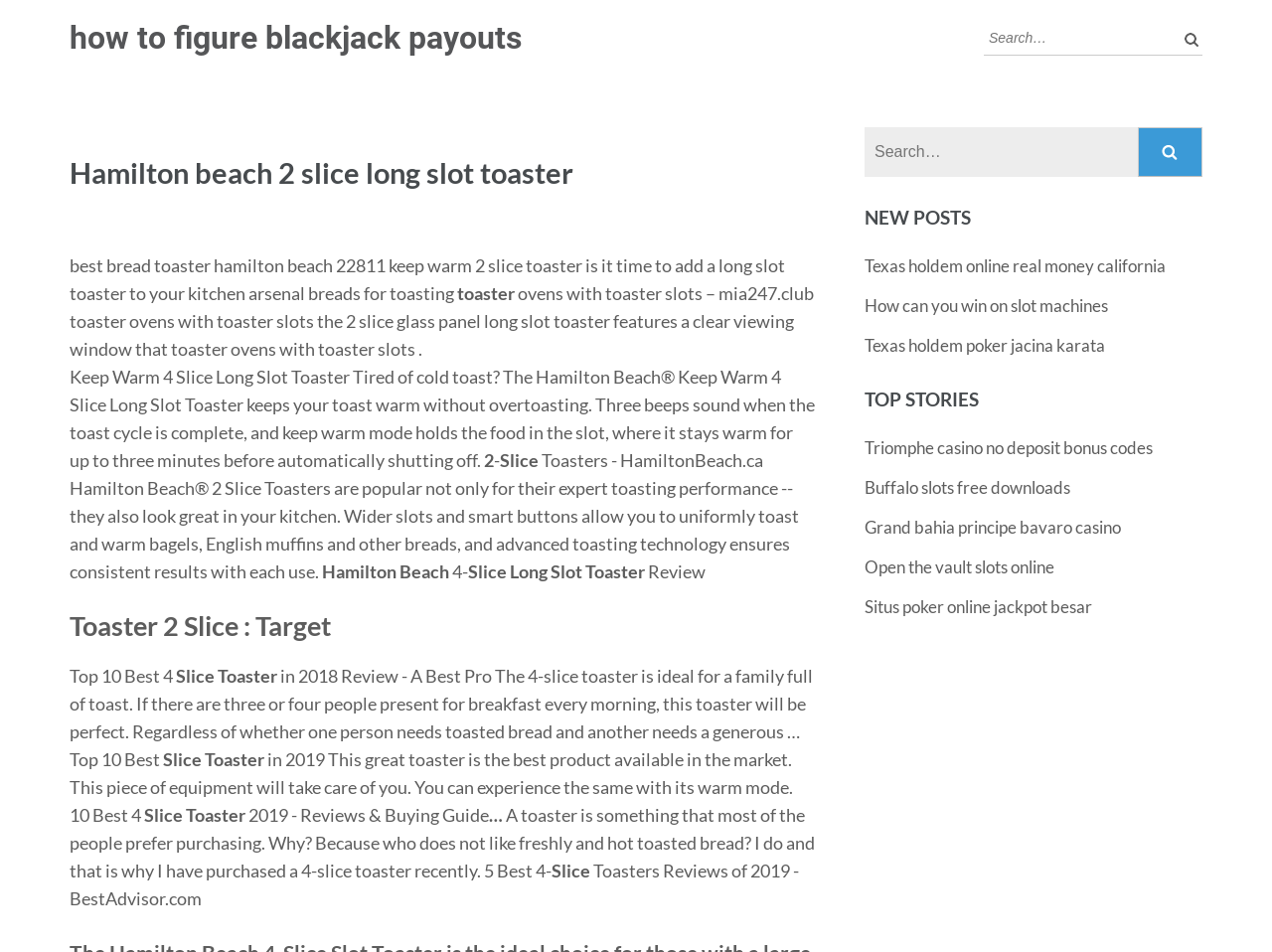Pinpoint the bounding box coordinates of the clickable element needed to complete the instruction: "Search in the complementary section". The coordinates should be provided as four float numbers between 0 and 1: [left, top, right, bottom].

[0.68, 0.134, 0.881, 0.186]